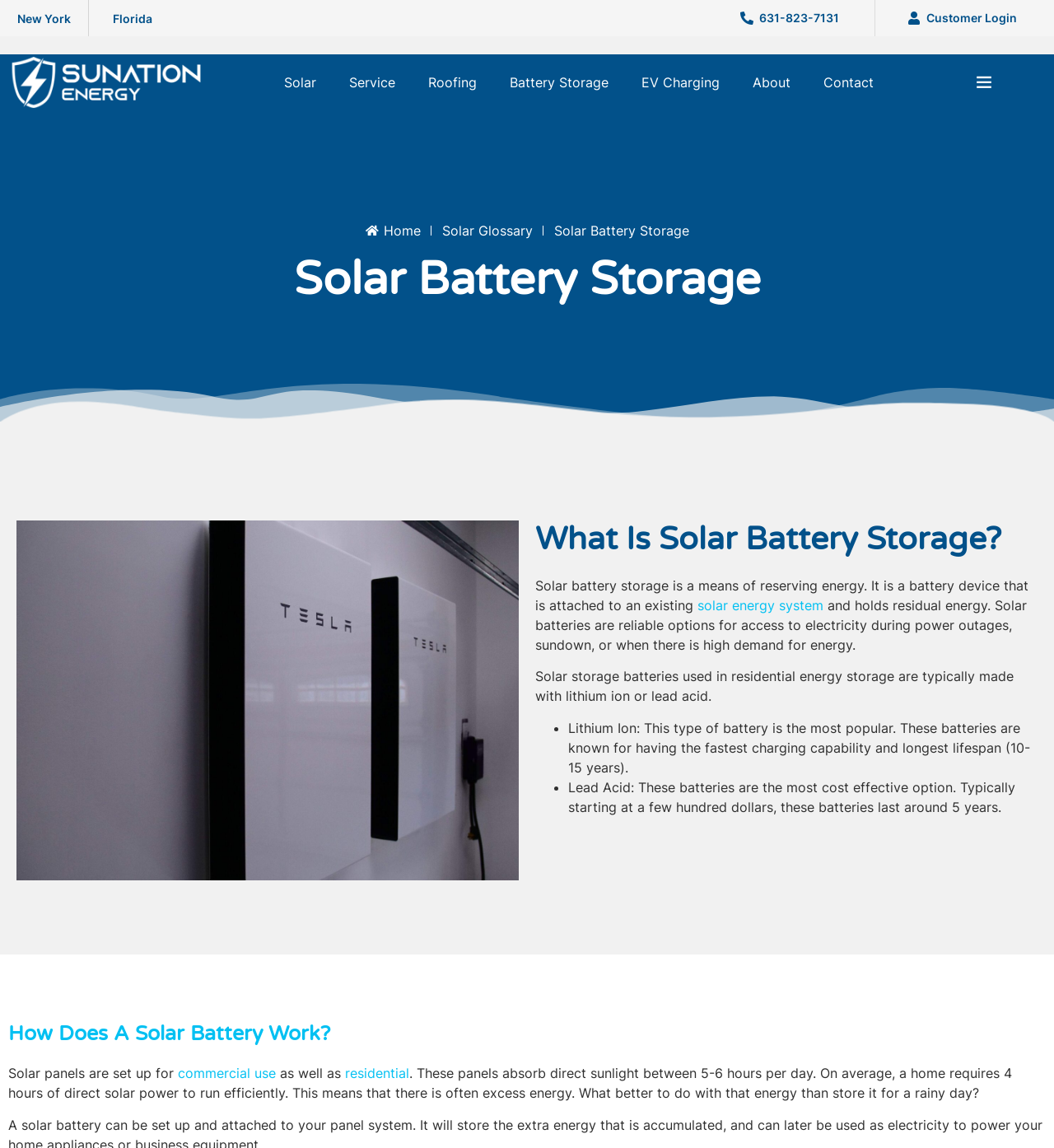Pinpoint the bounding box coordinates of the area that should be clicked to complete the following instruction: "Click on Customer Login". The coordinates must be given as four float numbers between 0 and 1, i.e., [left, top, right, bottom].

[0.838, 0.007, 0.985, 0.024]